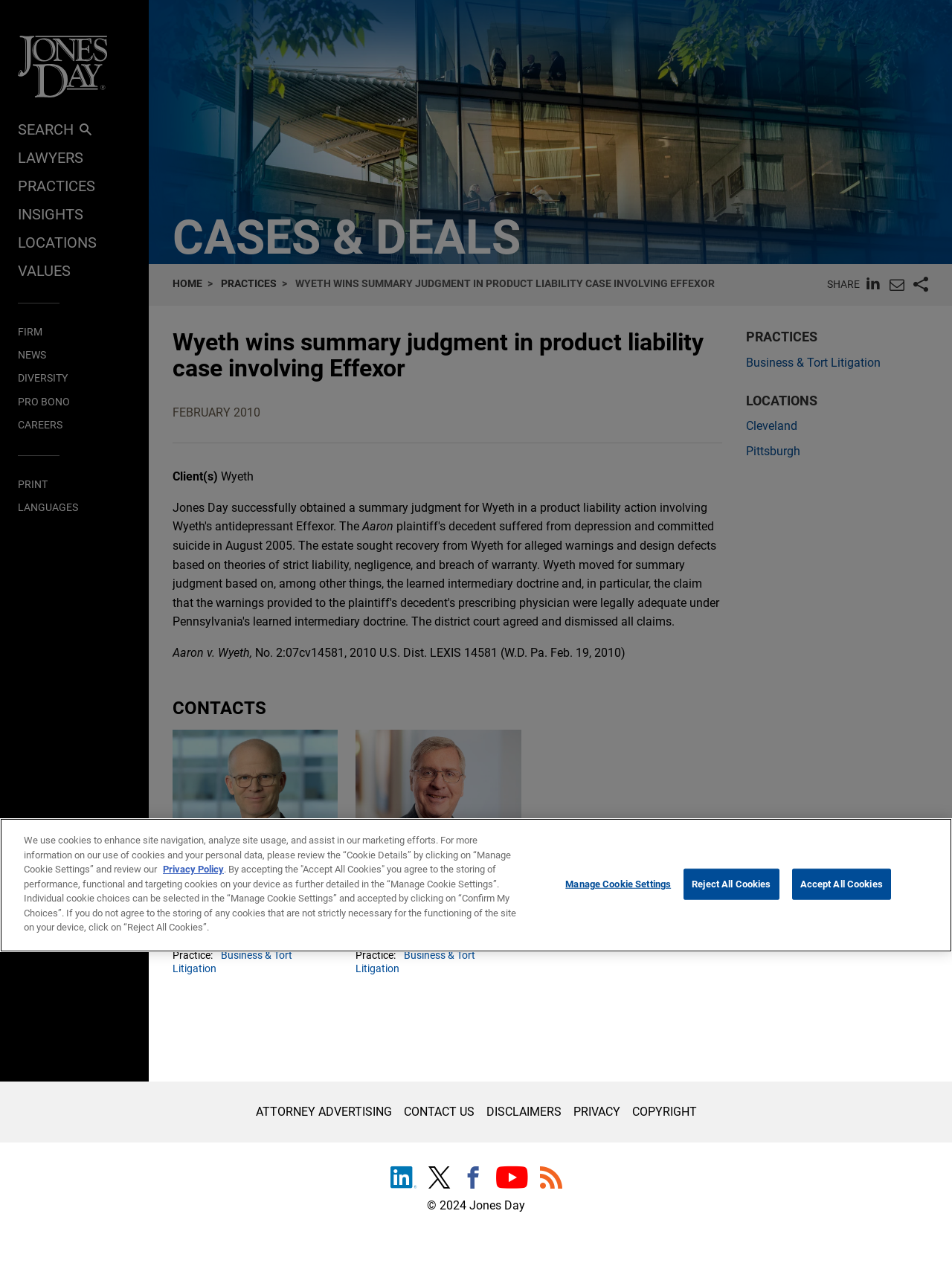Please find the bounding box coordinates of the clickable region needed to complete the following instruction: "View the NEWS page". The bounding box coordinates must consist of four float numbers between 0 and 1, i.e., [left, top, right, bottom].

[0.019, 0.276, 0.048, 0.285]